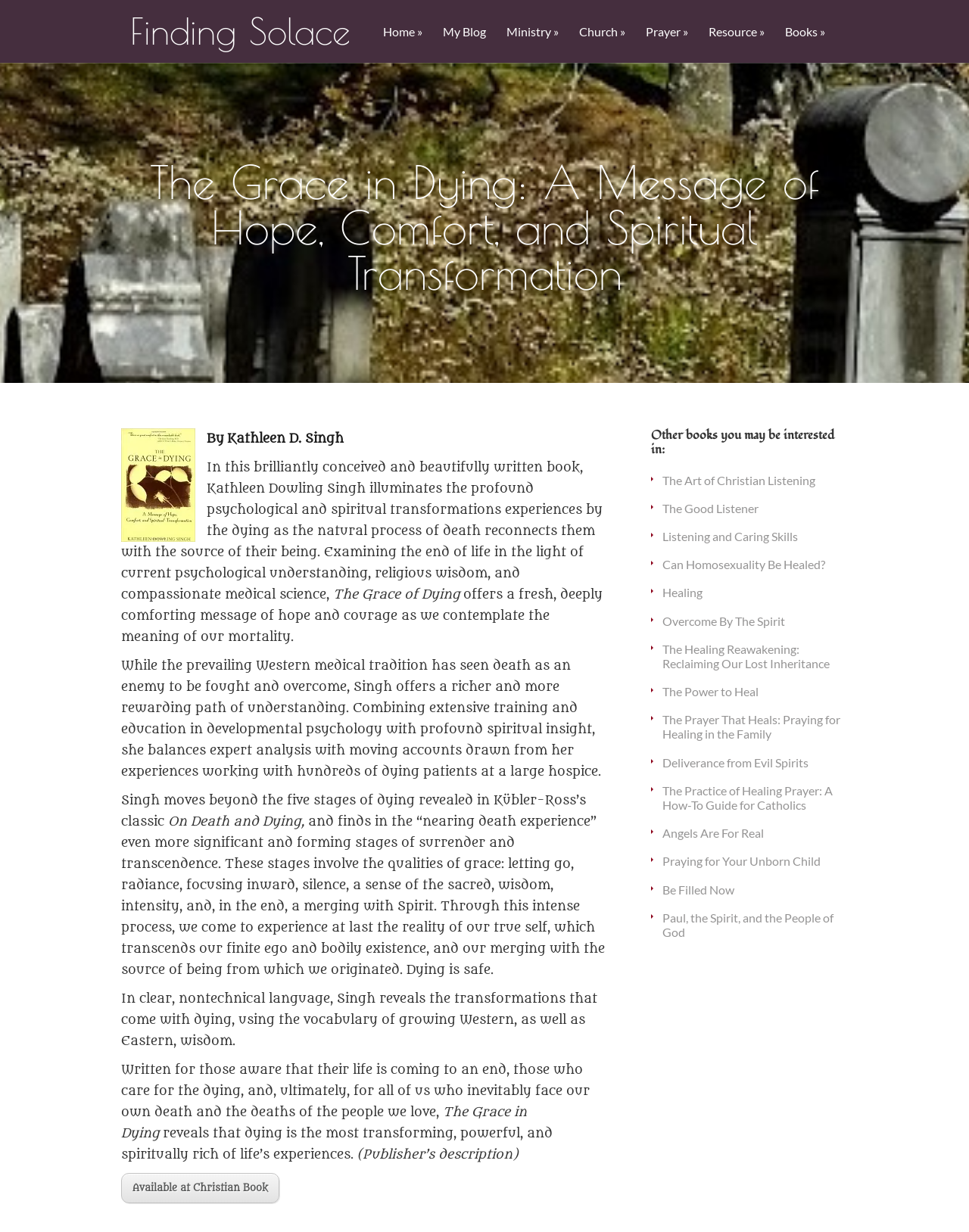Who is the author of the book?
Please provide a comprehensive answer based on the information in the image.

I found the author of the book by looking at the StaticText element with the text 'By Kathleen D. Singh'. This element is located near the top of the page and is clearly indicating the author of the book.